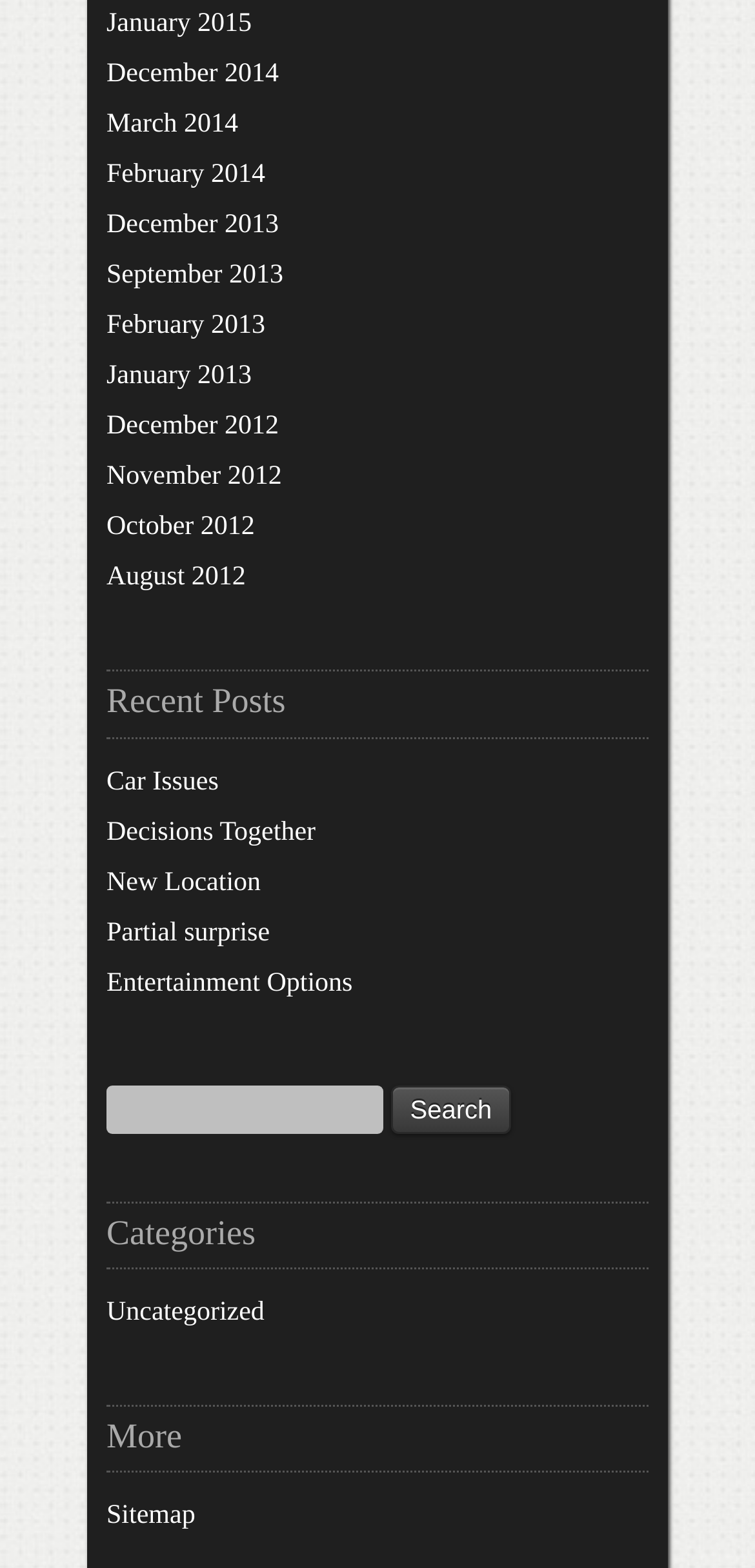Kindly determine the bounding box coordinates for the area that needs to be clicked to execute this instruction: "Explore categories".

[0.141, 0.766, 0.859, 0.809]